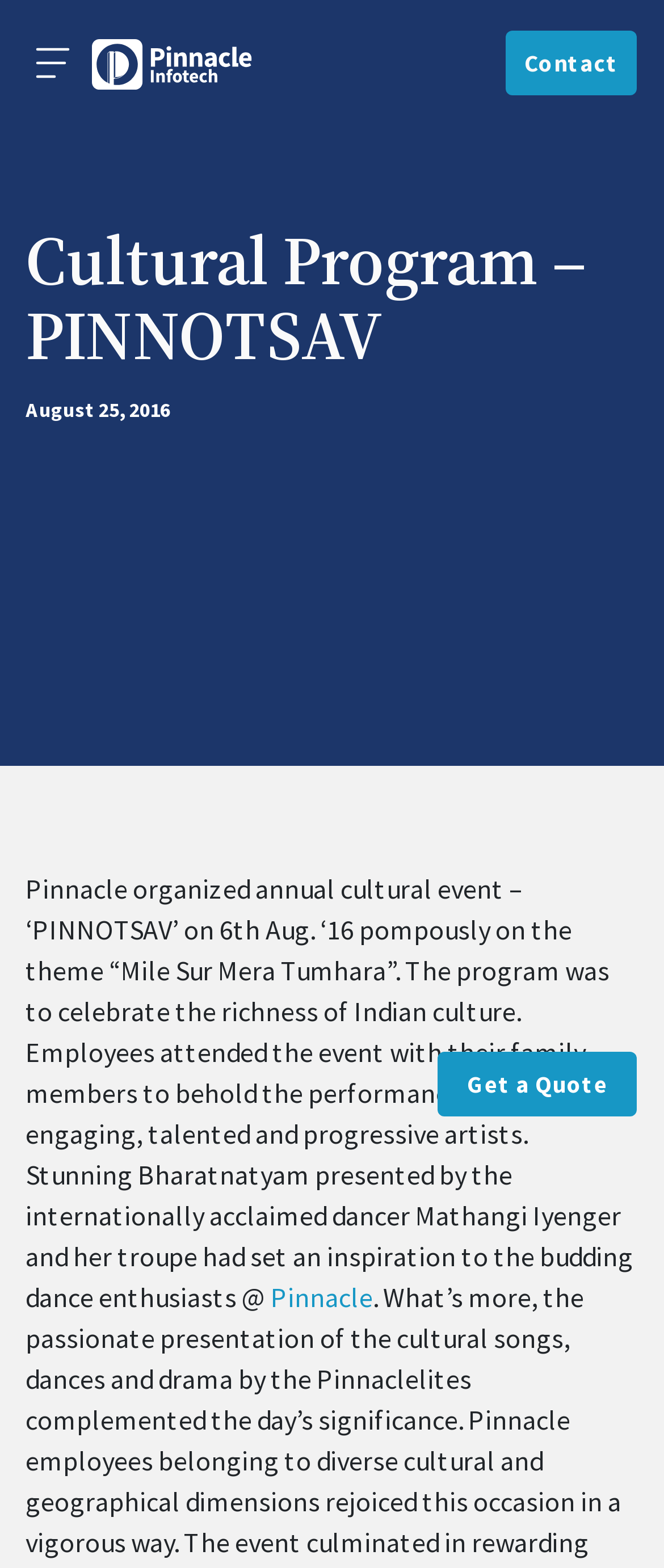Detail the webpage's structure and highlights in your description.

The webpage is about Pinnacle's annual cultural event, PINNOTSAV, which took place on August 6th, 2016. At the top left corner, there is a button to toggle navigation, and next to it, a logo link with an image. On the top right corner, there is a "Contact" link. 

Below the navigation section, a prominent heading "Cultural Program – PINNOTSAV" is displayed. The date "August 25, 2016" is written below the heading. 

A large block of text follows, describing the event. It mentions that the program celebrated the richness of Indian culture, and employees attended with their family members. The text also highlights a stunning Bharatnatyam performance by Mathangi Iyenger and her troupe. 

At the bottom of the page, there is a "Pinnacle" link, which has a "Get a Quote" text below it.